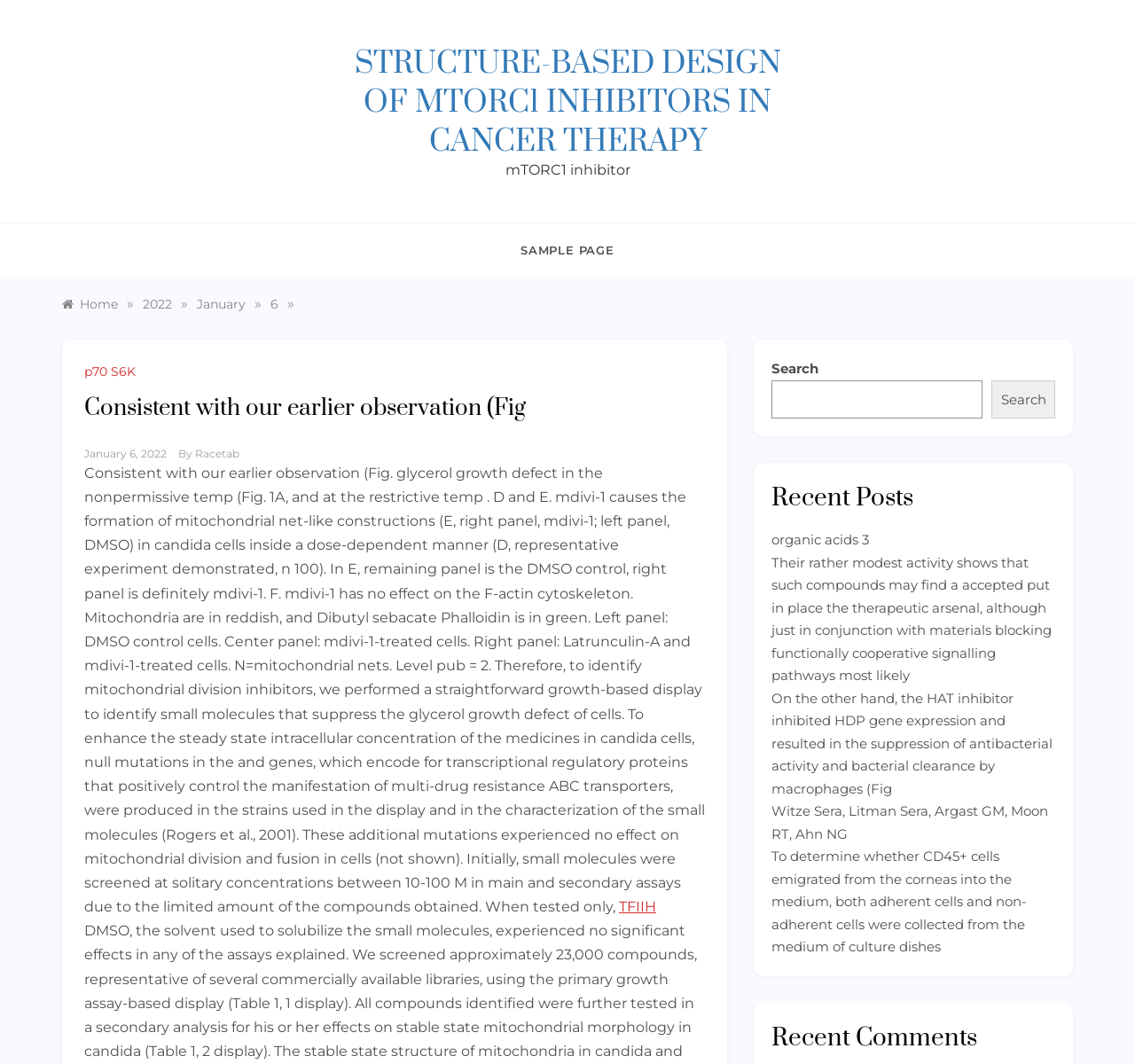Locate the bounding box coordinates of the element's region that should be clicked to carry out the following instruction: "View the 'Recent Posts'". The coordinates need to be four float numbers between 0 and 1, i.e., [left, top, right, bottom].

[0.68, 0.452, 0.93, 0.484]